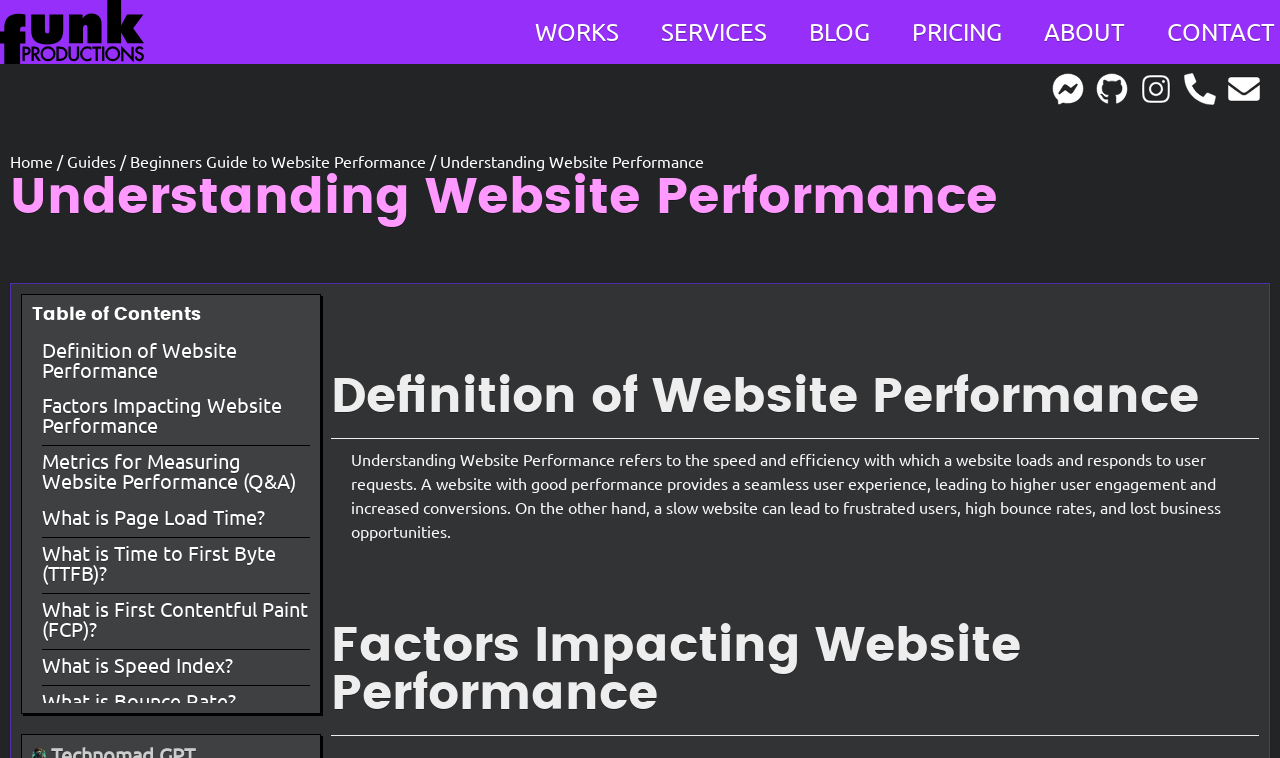Answer the question briefly using a single word or phrase: 
What is the purpose of a website with good performance?

Seamless user experience